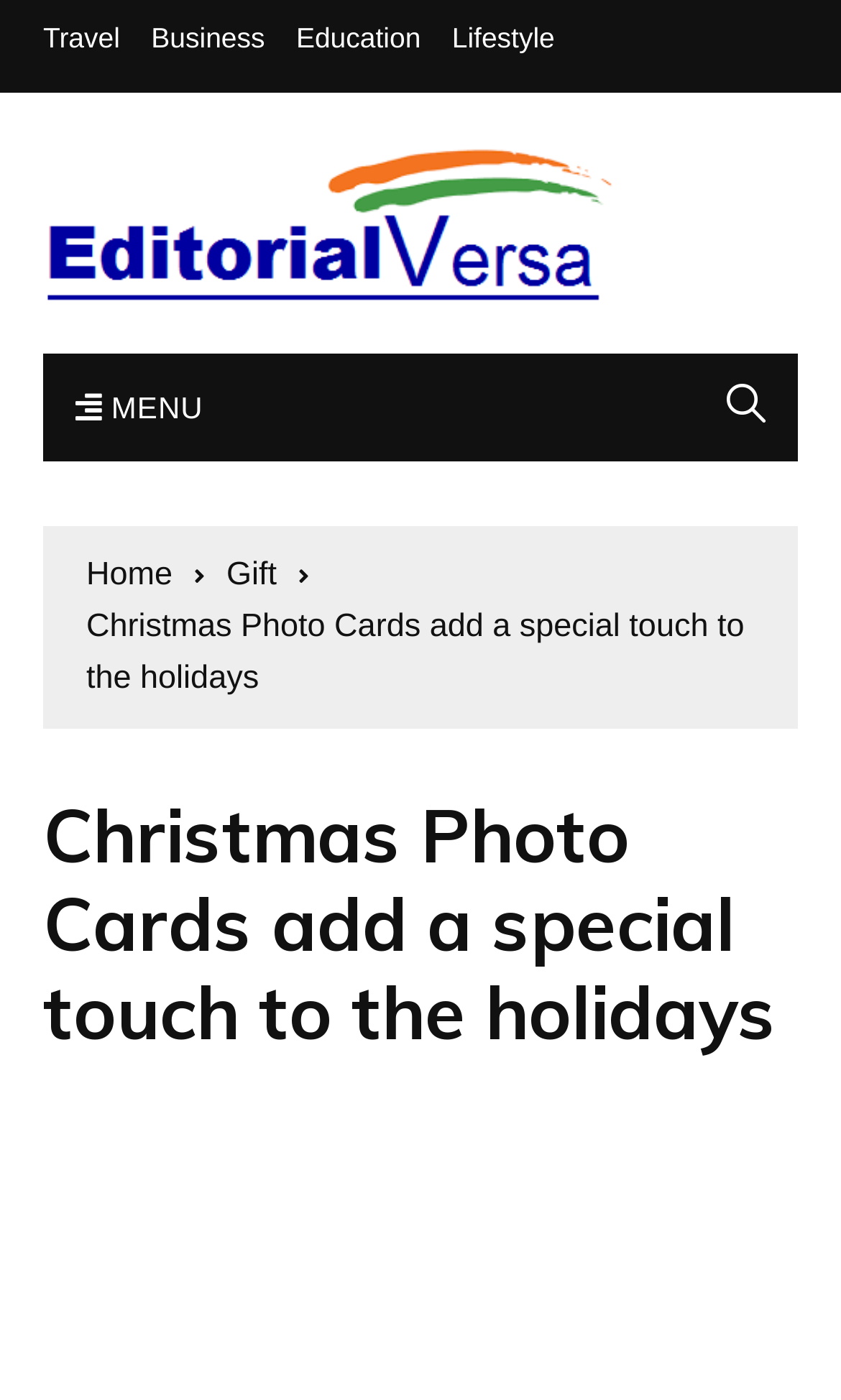Can you find the bounding box coordinates for the UI element given this description: "alt="My Blog""? Provide the coordinates as four float numbers between 0 and 1: [left, top, right, bottom].

[0.051, 0.096, 0.754, 0.221]